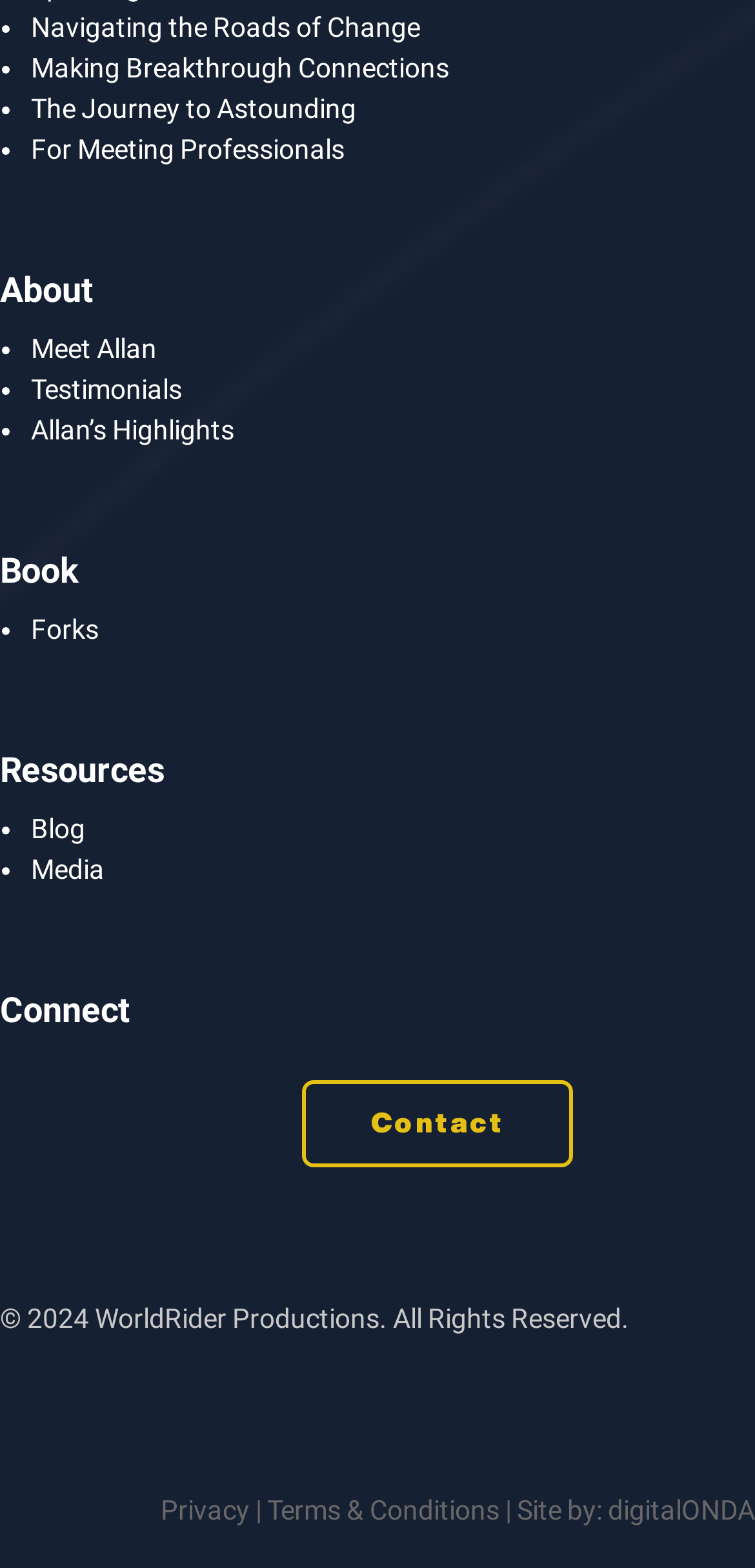Identify the bounding box coordinates of the region I need to click to complete this instruction: "Read About Allan".

[0.041, 0.213, 0.208, 0.232]